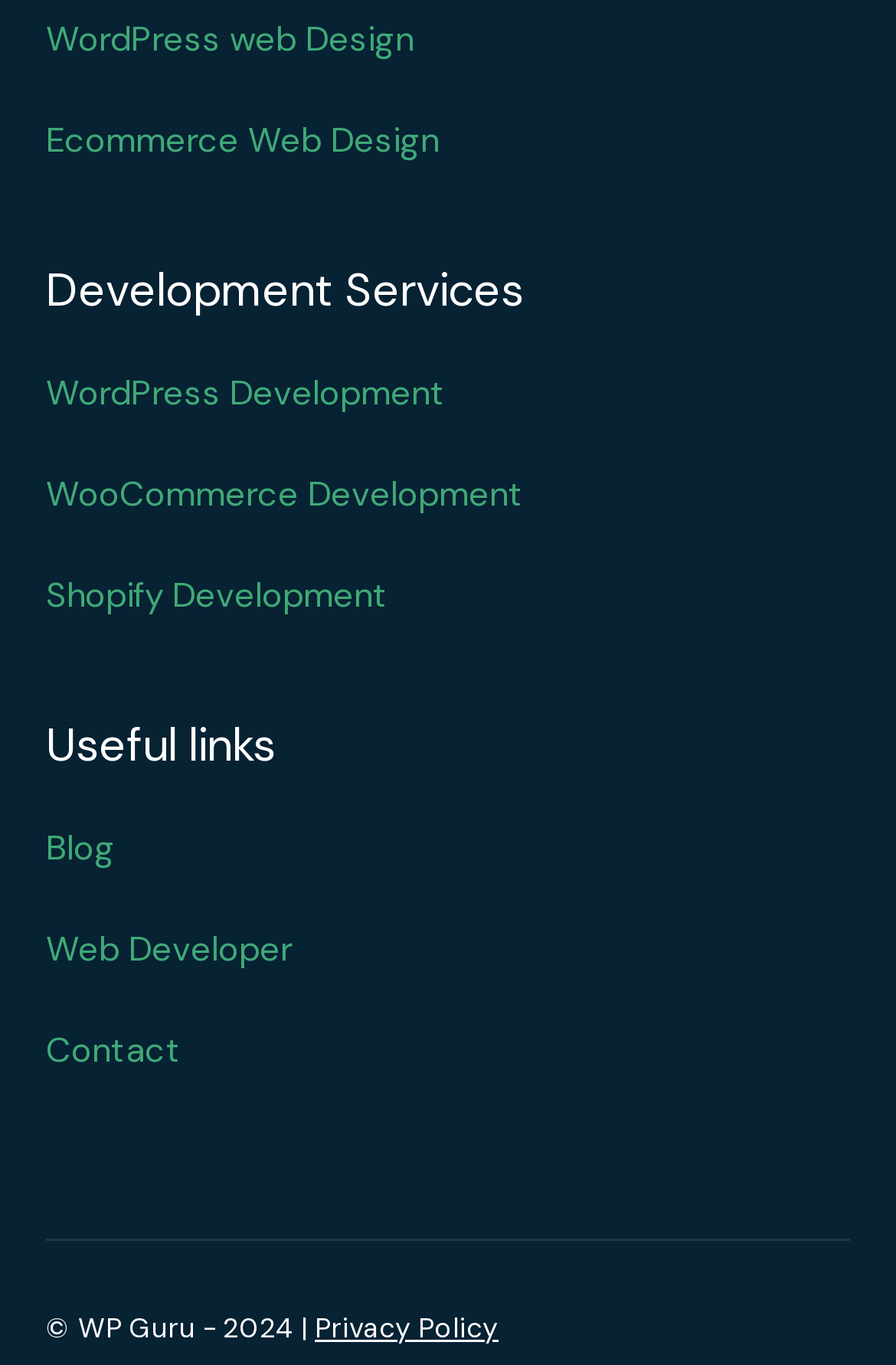What is the copyright year?
Use the image to give a comprehensive and detailed response to the question.

I found the copyright information in the StaticText element with bounding box coordinates [0.051, 0.959, 0.351, 0.986]. The text is '© WP Guru - 2024 |', which indicates the copyright year is 2024.